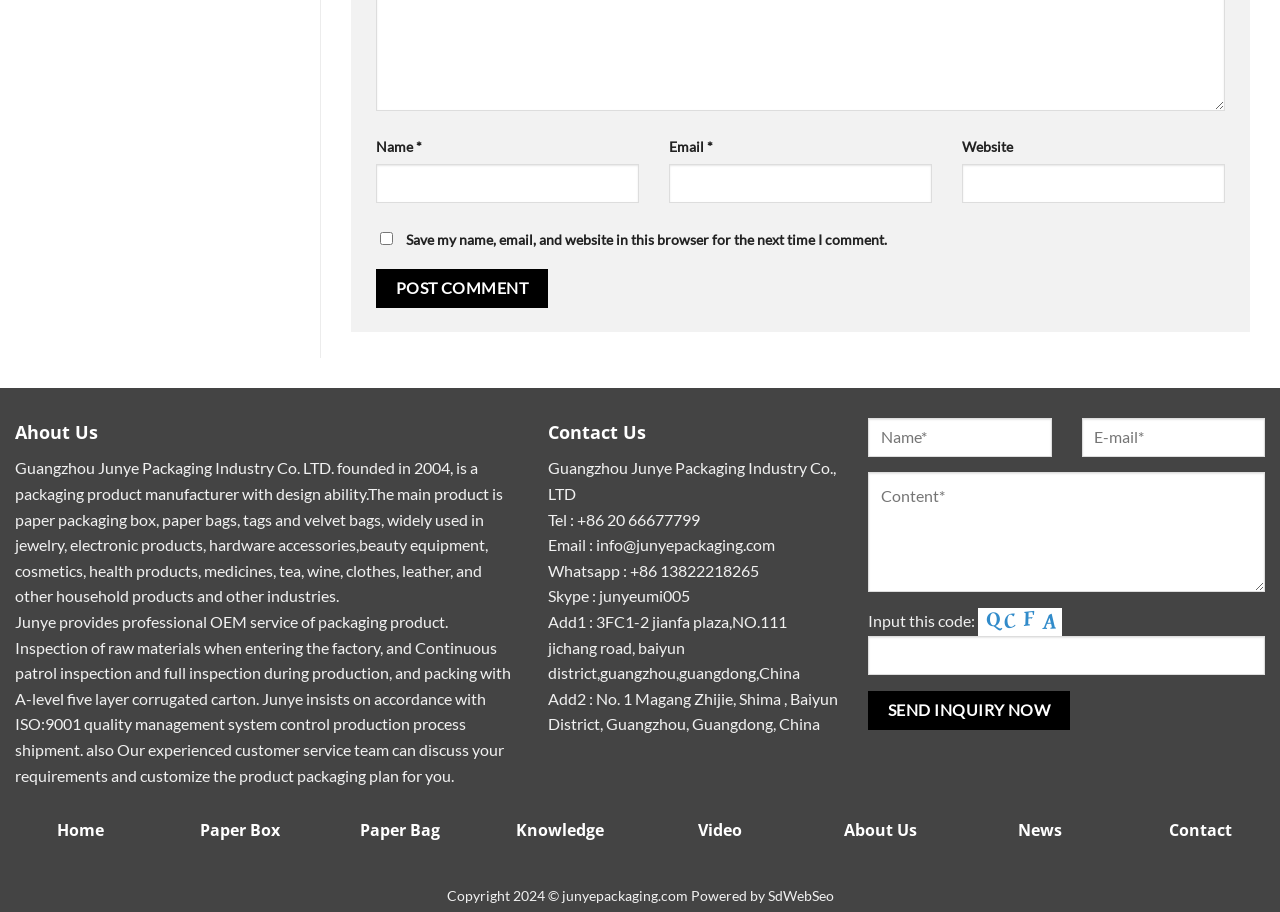Based on the visual content of the image, answer the question thoroughly: What is the purpose of the checkbox?

The checkbox is labeled 'Save my name, email, and website in this browser for the next time I comment.' which indicates that its purpose is to save the user's comment information for future use.